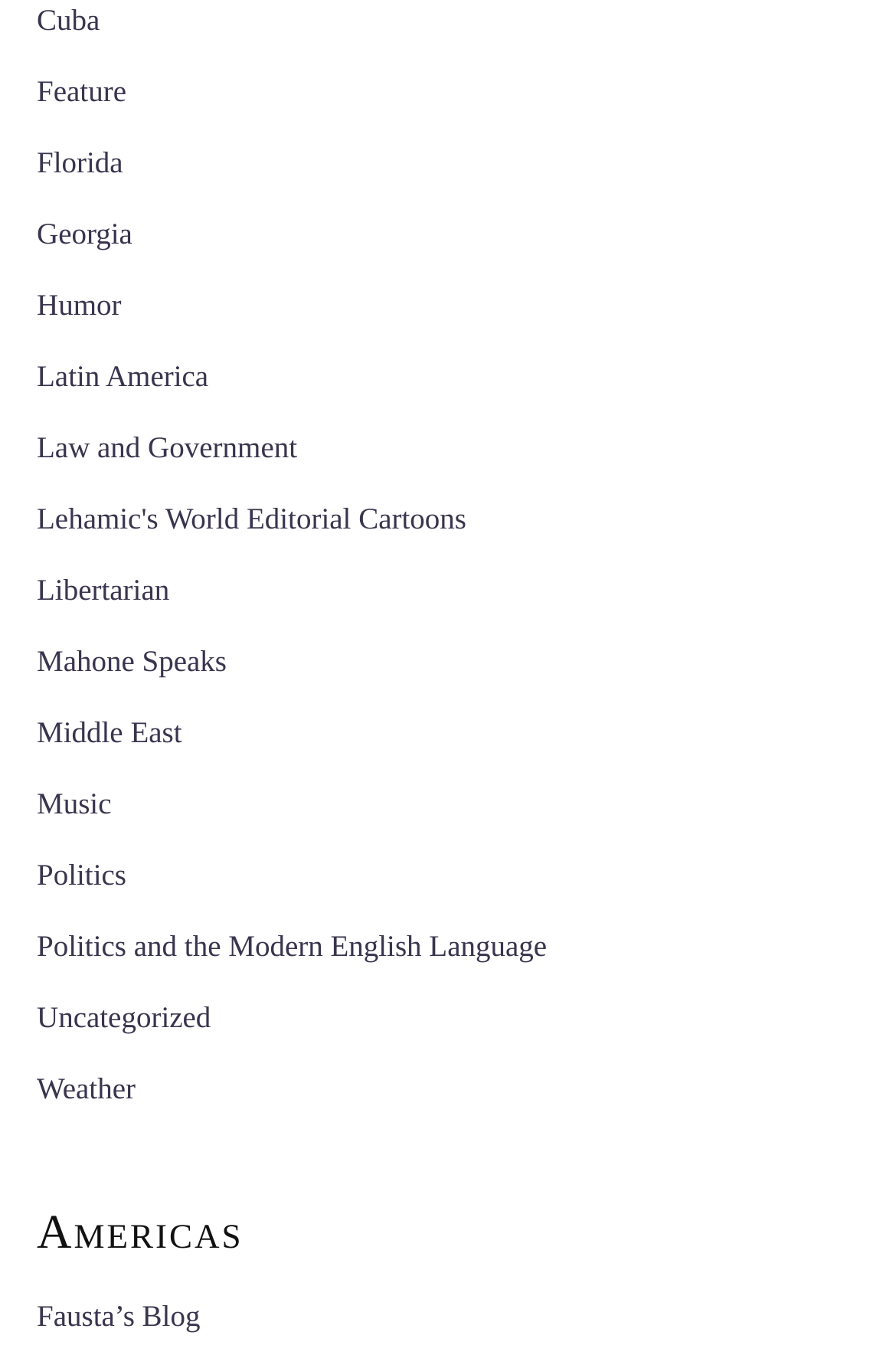Given the element description Fausta’s Blog, identify the bounding box coordinates for the UI element on the webpage screenshot. The format should be (top-left x, top-left y, bottom-right x, bottom-right y), with values between 0 and 1.

[0.041, 0.949, 0.223, 0.974]